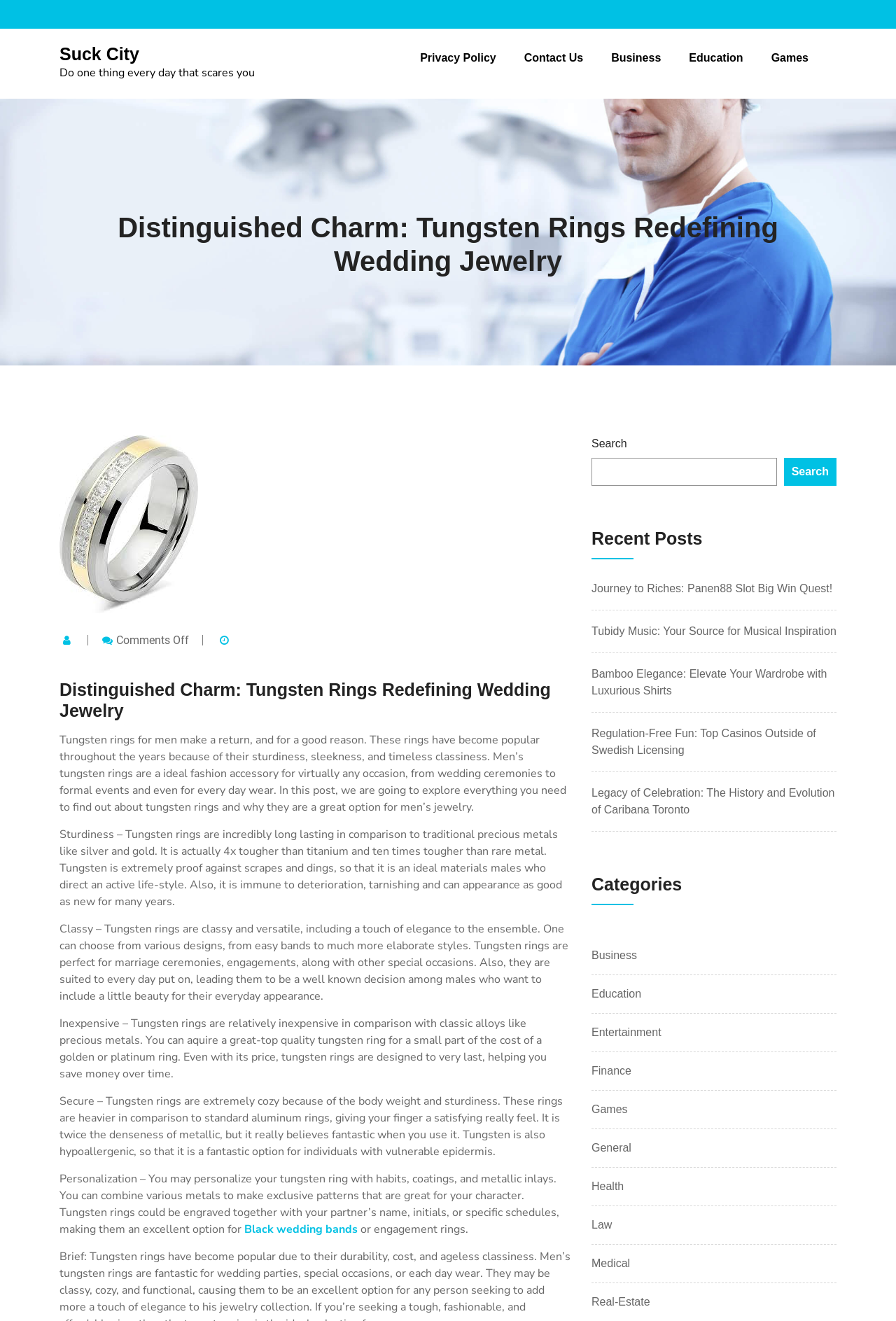Extract the bounding box coordinates of the UI element described by: "wilberteburgiecadets@gmail.com". The coordinates should include four float numbers ranging from 0 to 1, e.g., [left, top, right, bottom].

None